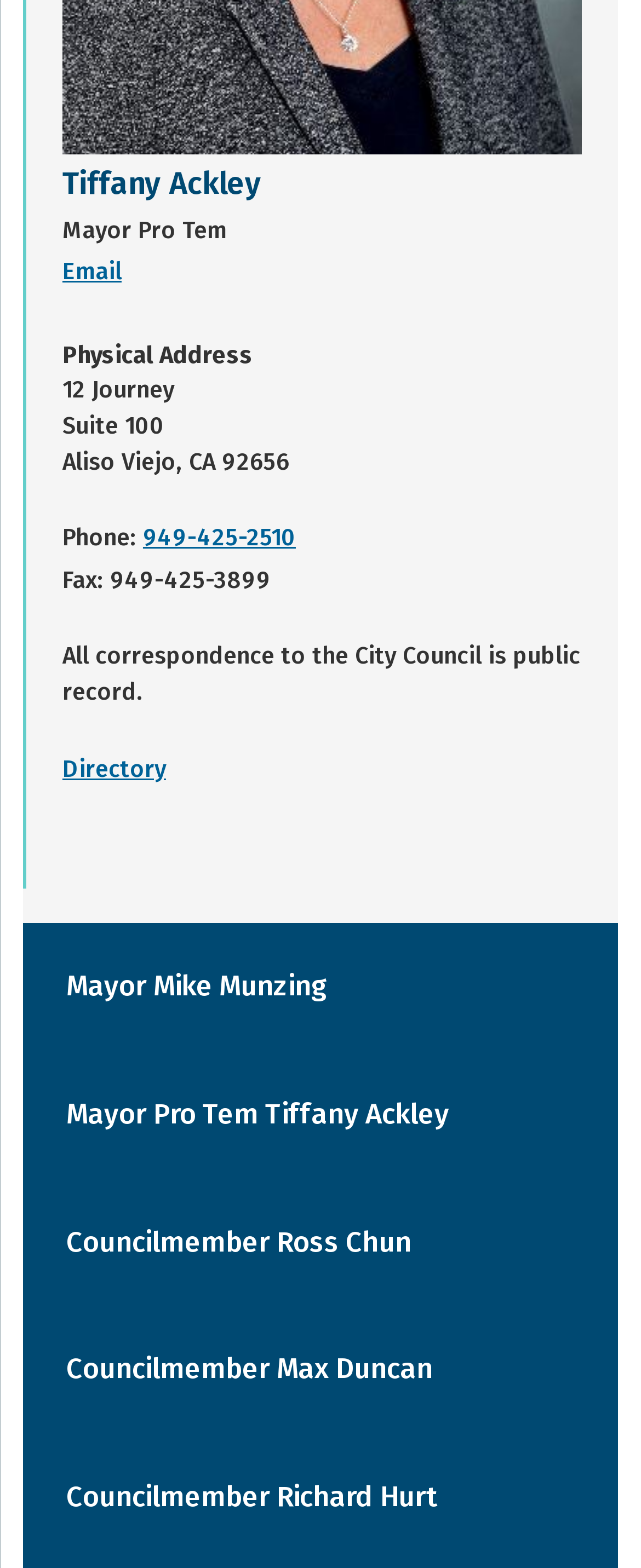Specify the bounding box coordinates of the area to click in order to follow the given instruction: "Visit JK Global News."

None